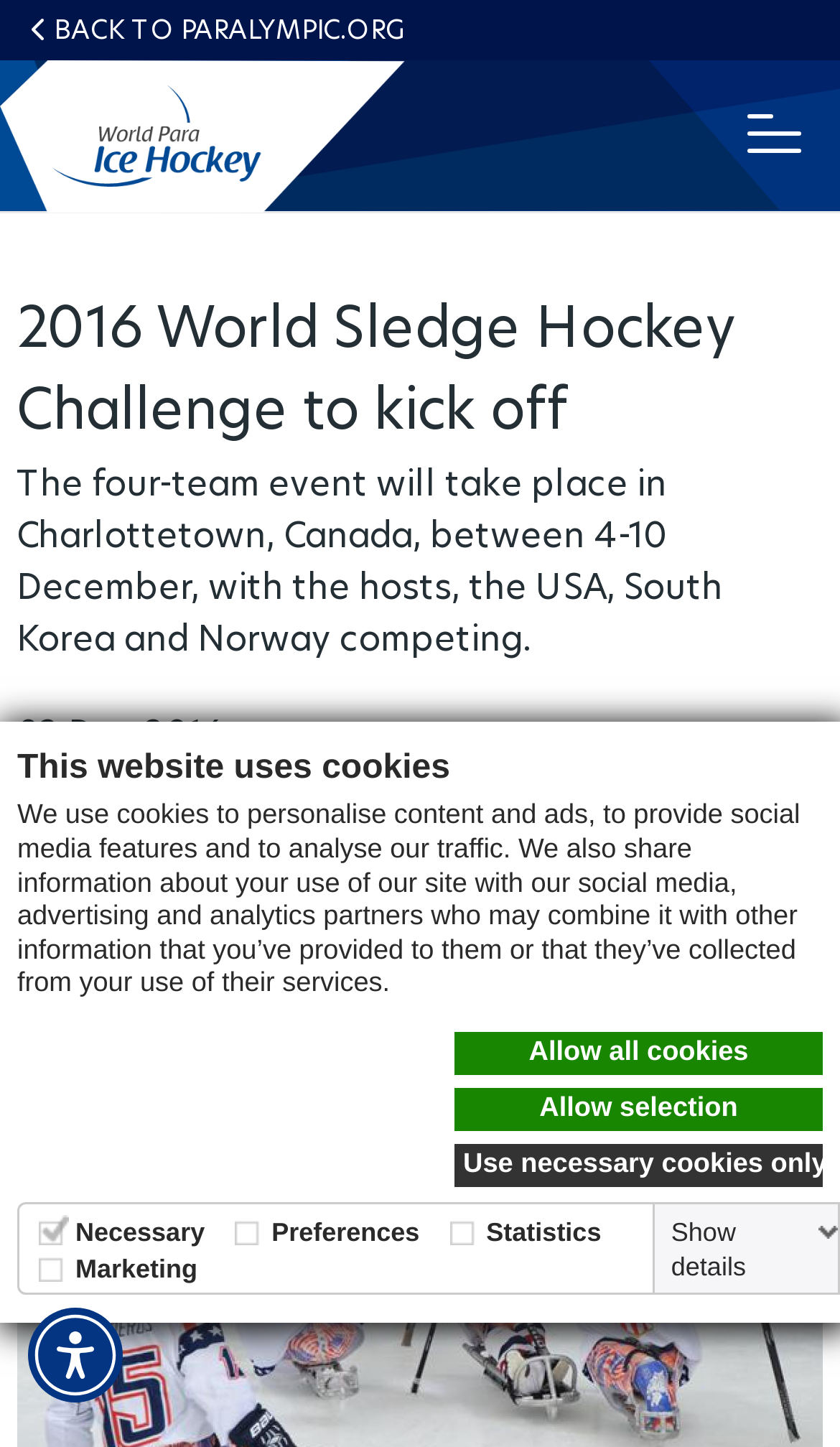Show the bounding box coordinates for the element that needs to be clicked to execute the following instruction: "Click the Accessibility Menu button". Provide the coordinates in the form of four float numbers between 0 and 1, i.e., [left, top, right, bottom].

[0.033, 0.904, 0.146, 0.969]